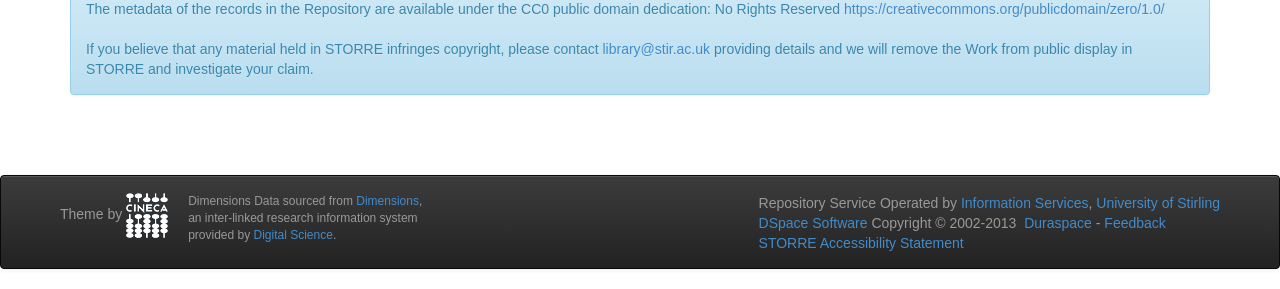Predict the bounding box of the UI element based on this description: "Digital Science".

[0.198, 0.79, 0.26, 0.838]